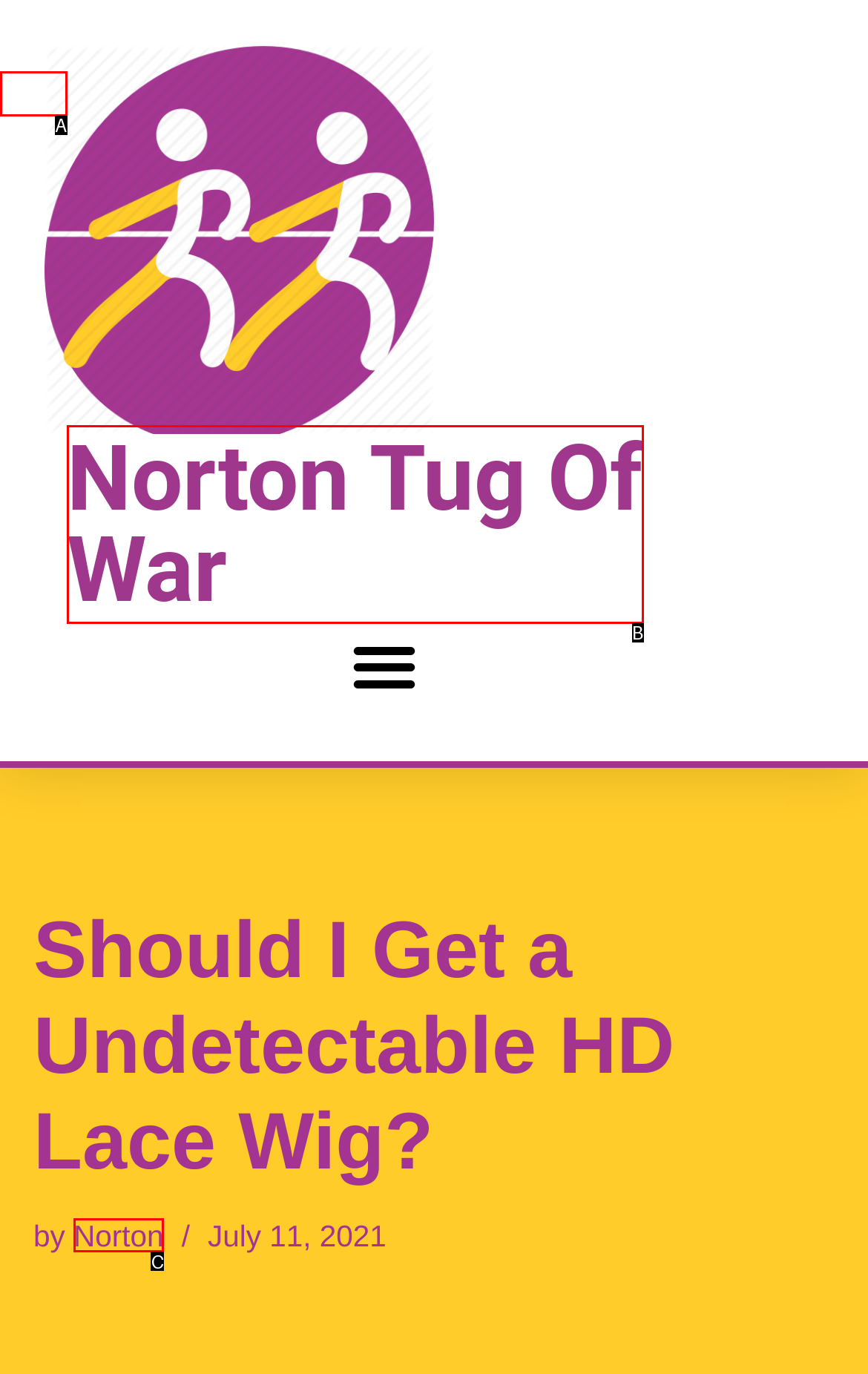Which option is described as follows: Norton Tug Of War
Answer with the letter of the matching option directly.

B